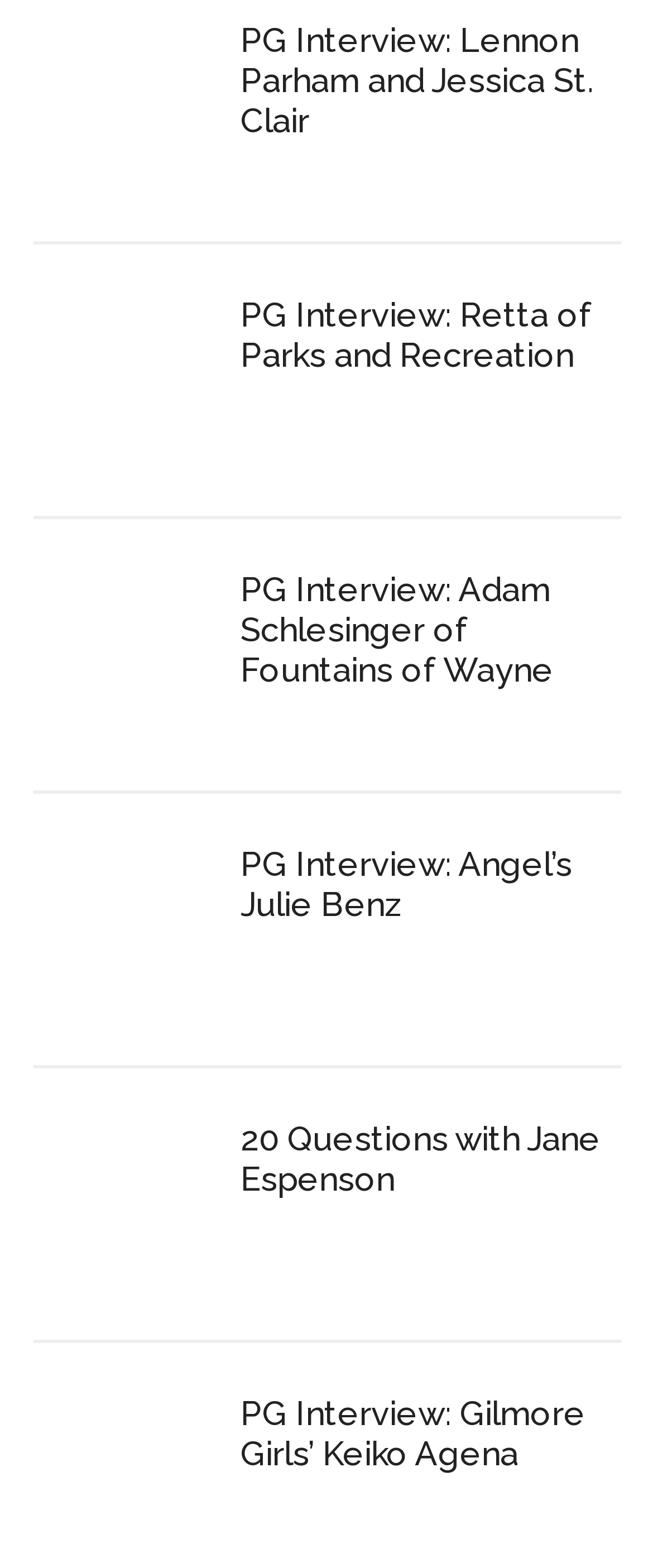Show me the bounding box coordinates of the clickable region to achieve the task as per the instruction: "connect on LinkedIn".

None